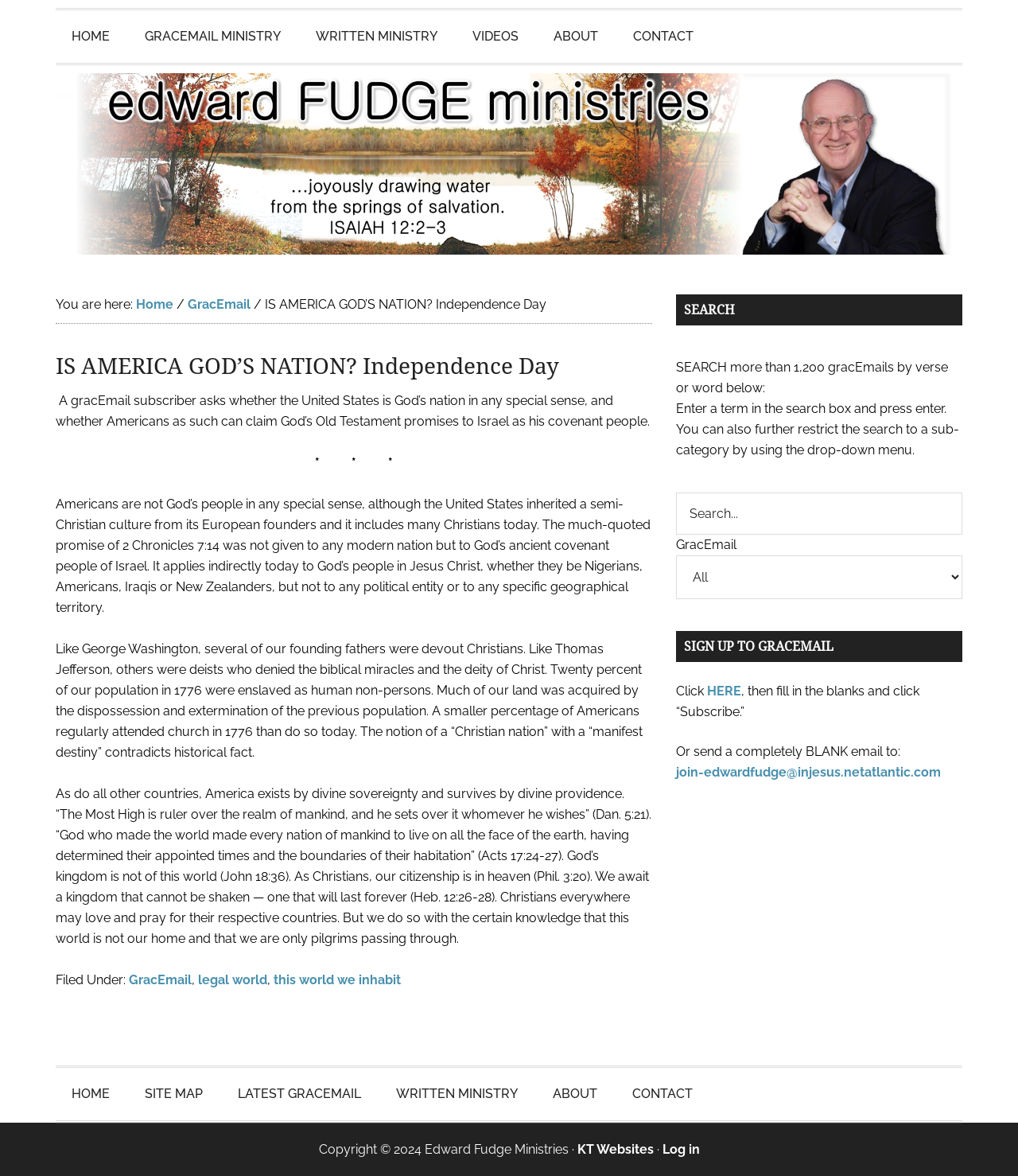What is the copyright year of the webpage?
Examine the screenshot and reply with a single word or phrase.

2024